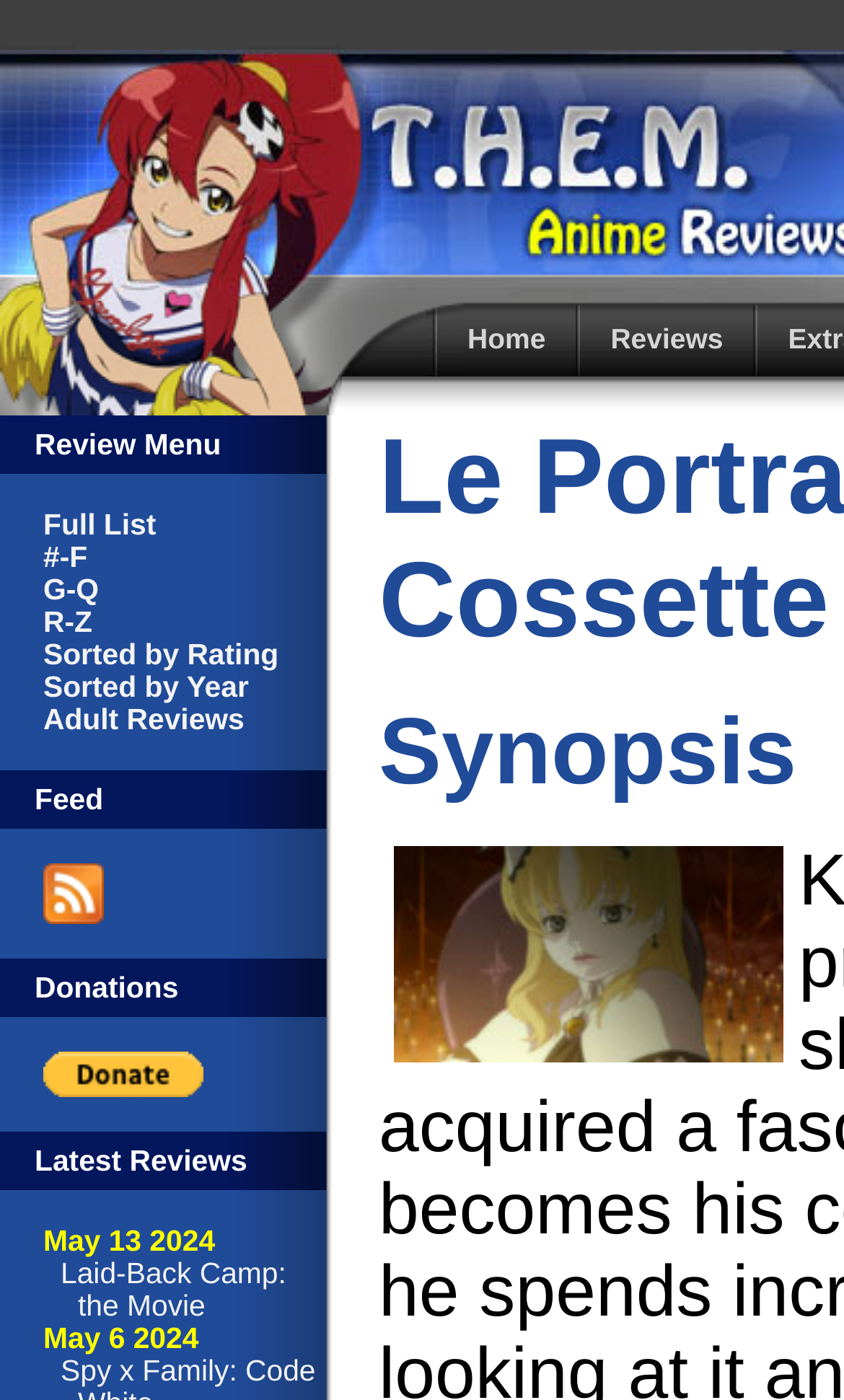Show the bounding box coordinates of the element that should be clicked to complete the task: "Click on Categories".

None